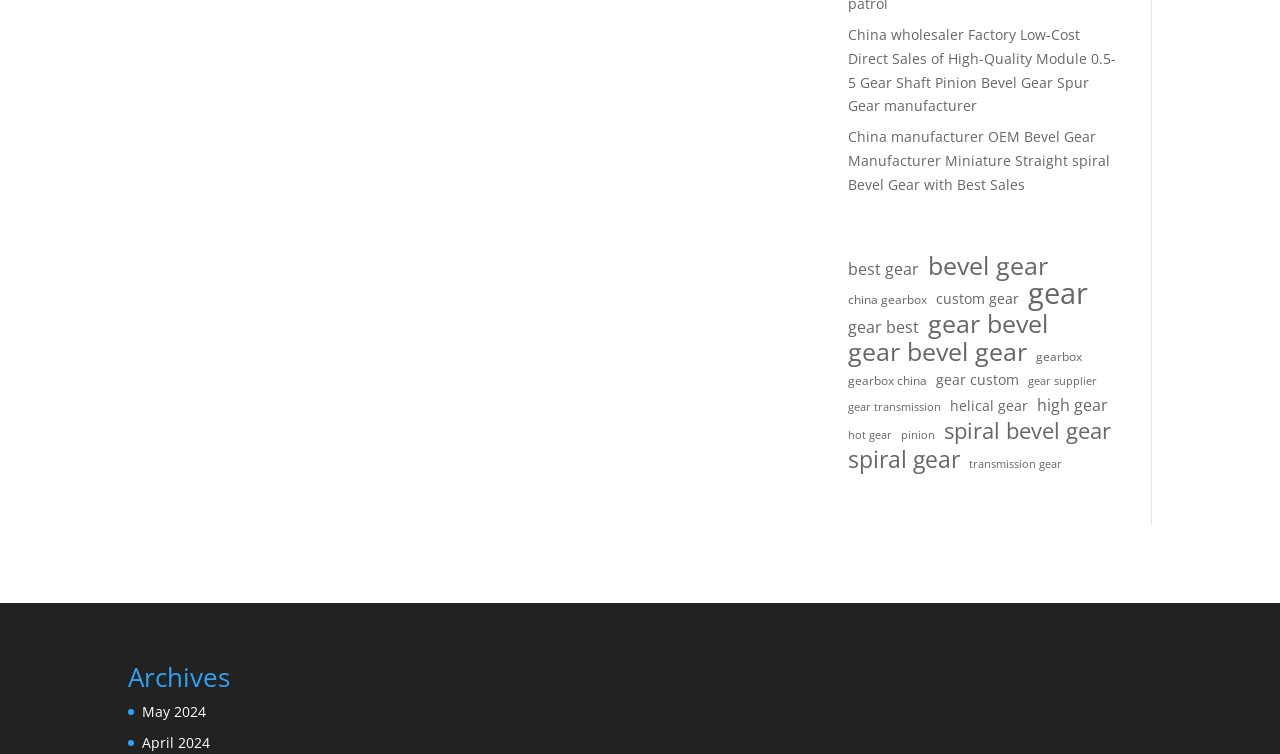Identify the bounding box for the UI element specified in this description: "pinion". The coordinates must be four float numbers between 0 and 1, formatted as [left, top, right, bottom].

[0.704, 0.562, 0.731, 0.594]